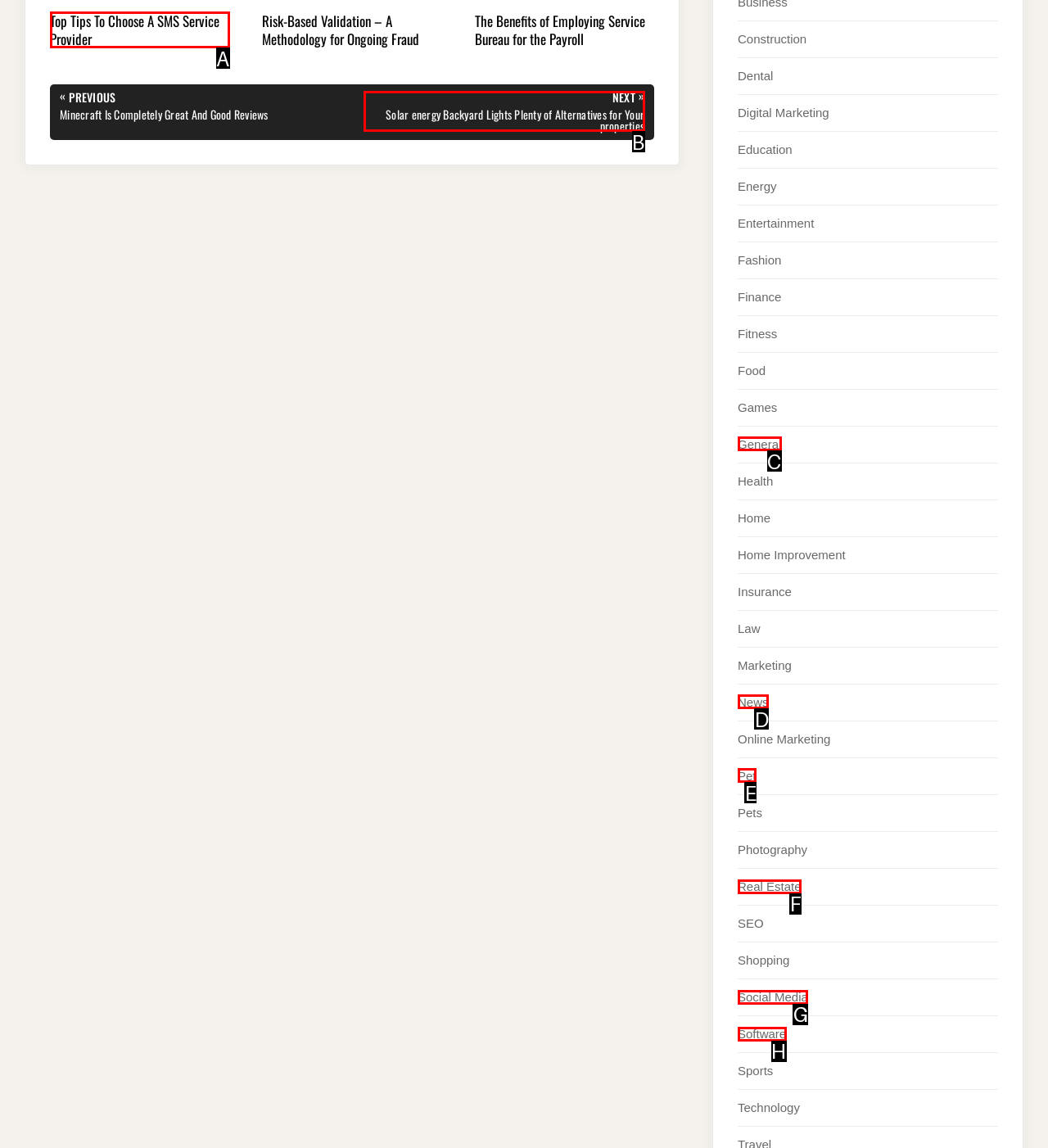Tell me which UI element to click to fulfill the given task: Read the 'Top Tips To Choose A SMS Service Provider' article. Respond with the letter of the correct option directly.

A